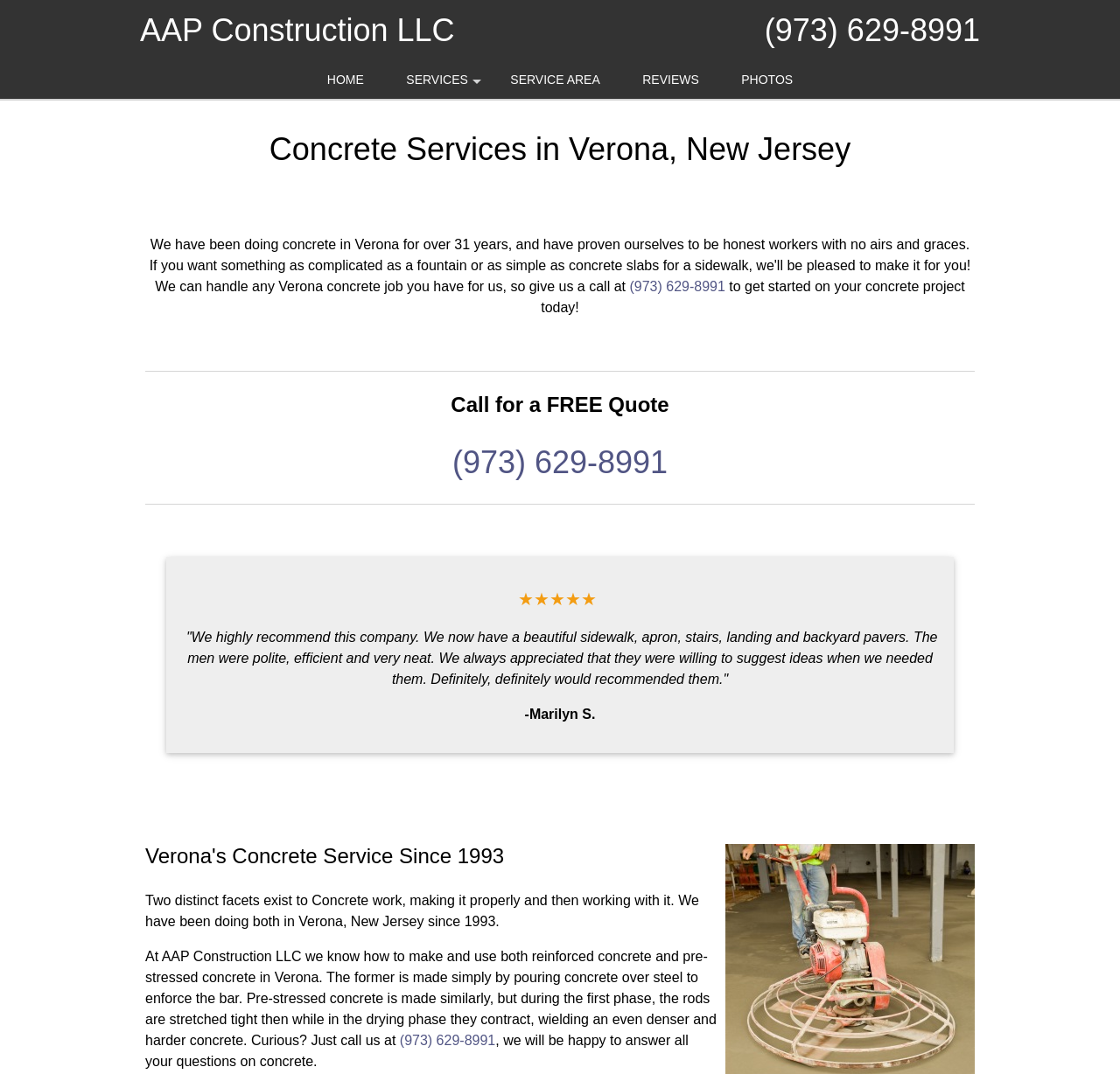Pinpoint the bounding box coordinates of the clickable element to carry out the following instruction: "Call the phone number."

[0.675, 0.008, 0.883, 0.049]